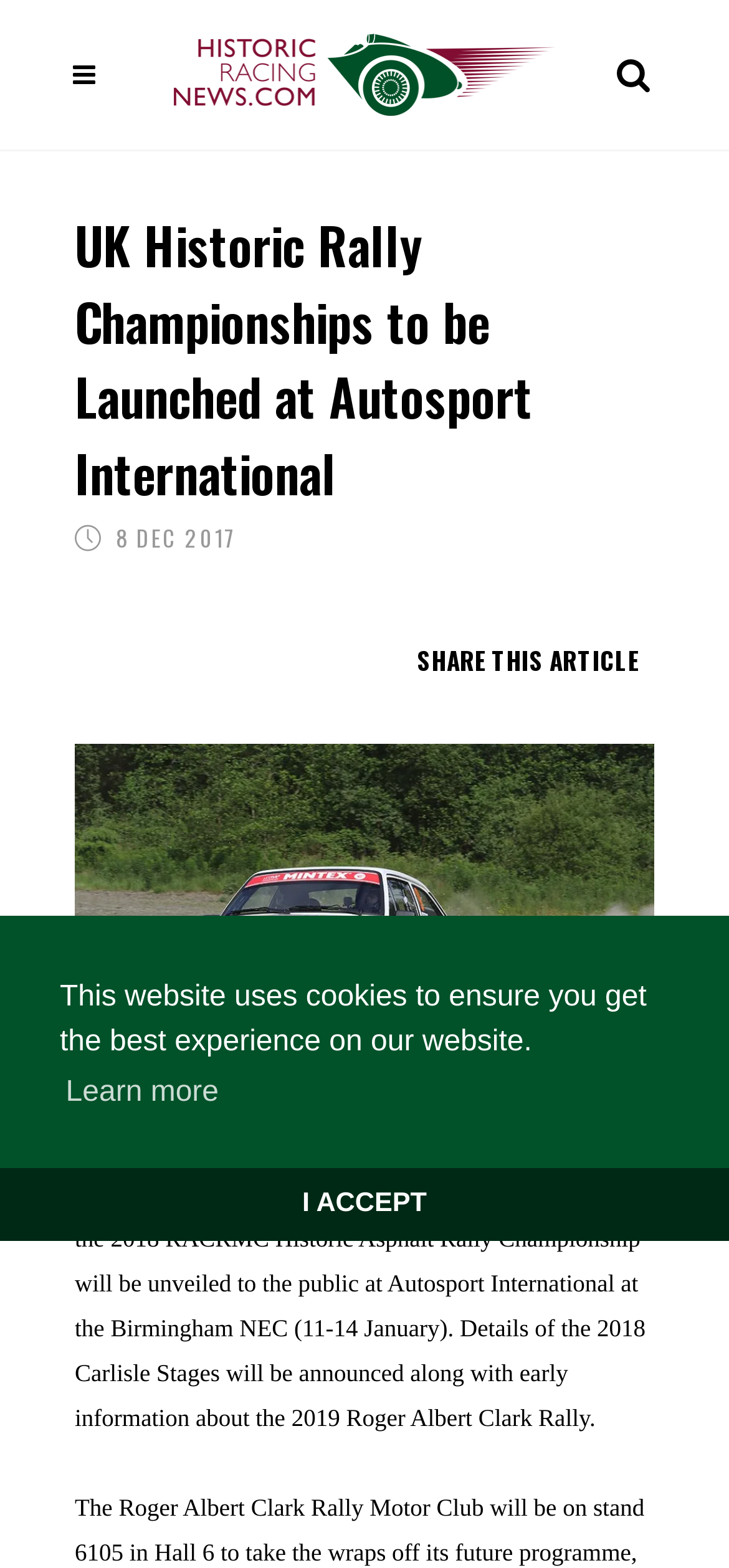Please use the details from the image to answer the following question comprehensively:
What will be announced along with the championships?

The webpage states that details of the 2018 Carlisle Stages will be announced along with early information about the 2019 Roger Albert Clark Rally, in addition to the unveiling of the championships.